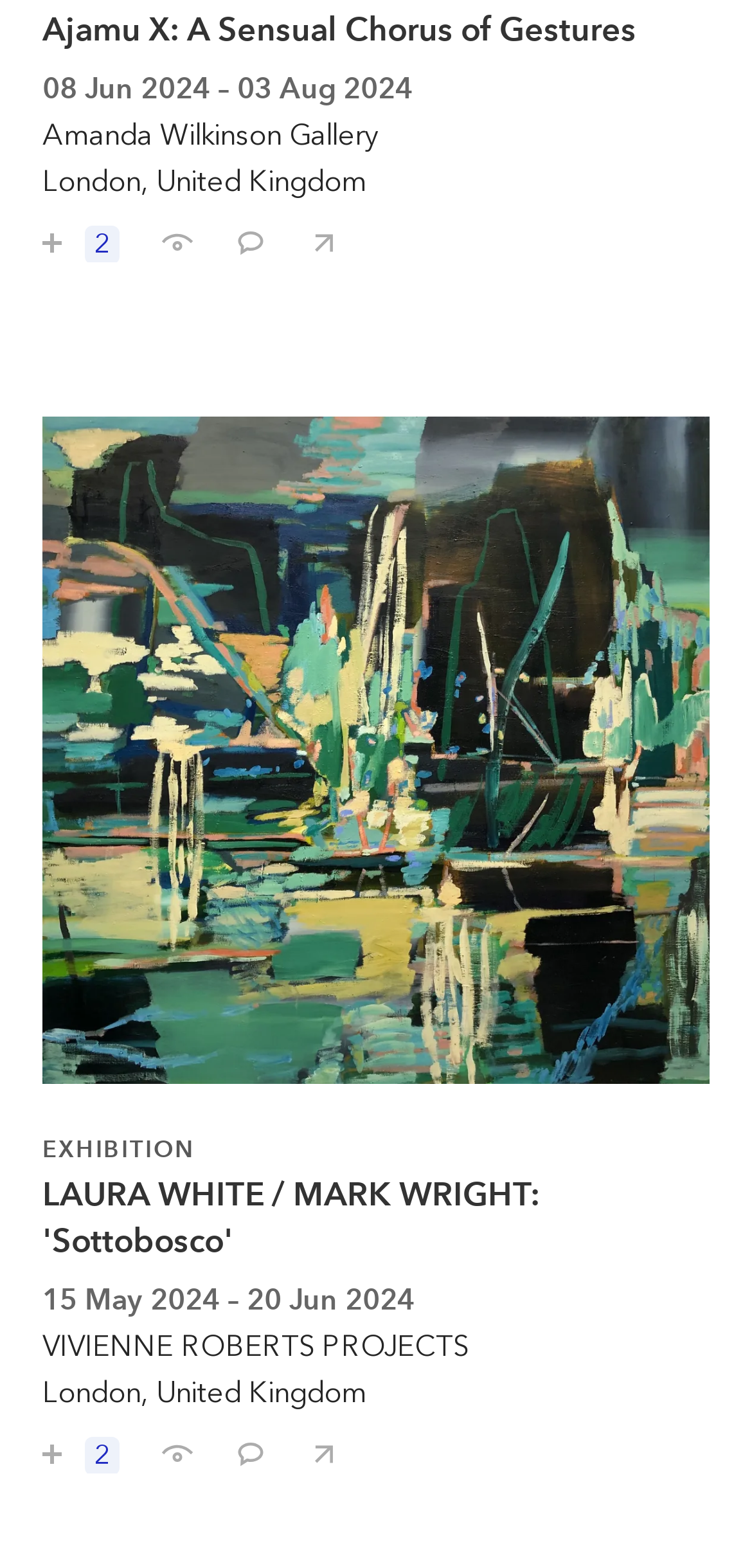What is the title of the first exhibition?
Answer the question with a detailed and thorough explanation.

I determined the title of the first exhibition by looking at the button elements with IDs 778 and 779, which have OCR text 'Save Ajamu X: A Sensual Chorus of Gestures' and 'I've seen Ajamu X: A Sensual Chorus of Gestures' respectively. This suggests that 'Ajamu X: A Sensual Chorus of Gestures' is the title of an exhibition.